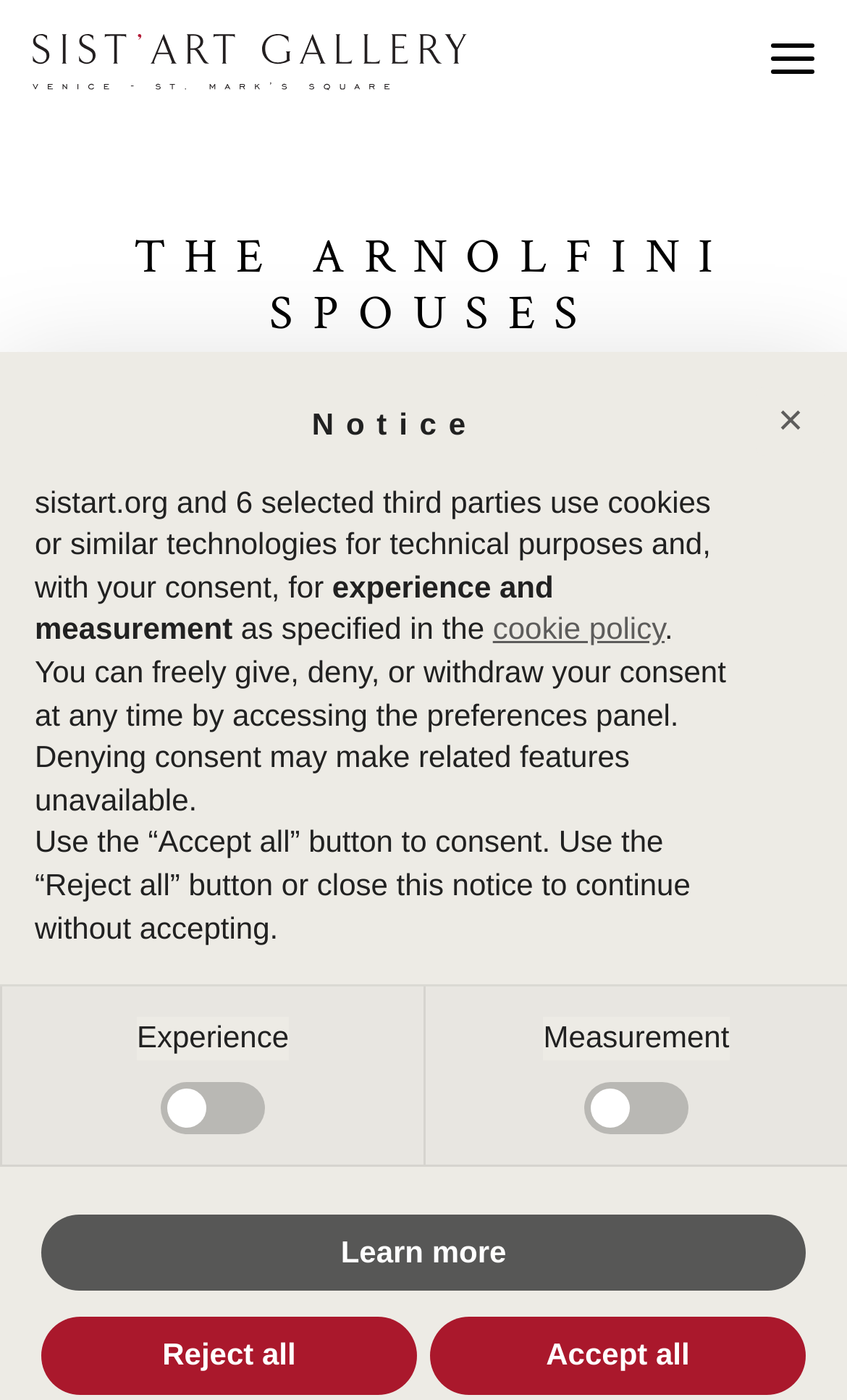Please determine the bounding box coordinates of the area that needs to be clicked to complete this task: 'View The Arnolfini Spouses'. The coordinates must be four float numbers between 0 and 1, formatted as [left, top, right, bottom].

[0.192, 0.395, 0.808, 0.428]